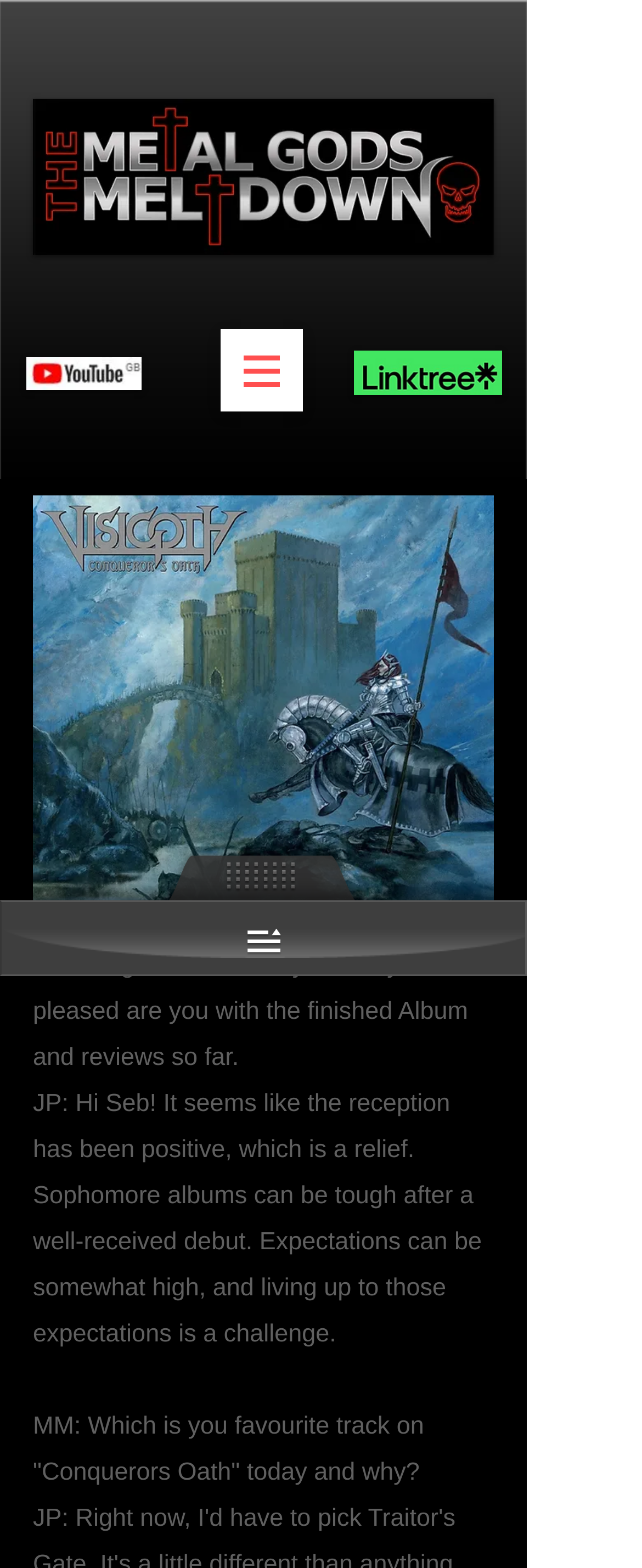Given the description of a UI element: "aria-label="Open navigation menu"", identify the bounding box coordinates of the matching element in the webpage screenshot.

[0.344, 0.21, 0.472, 0.262]